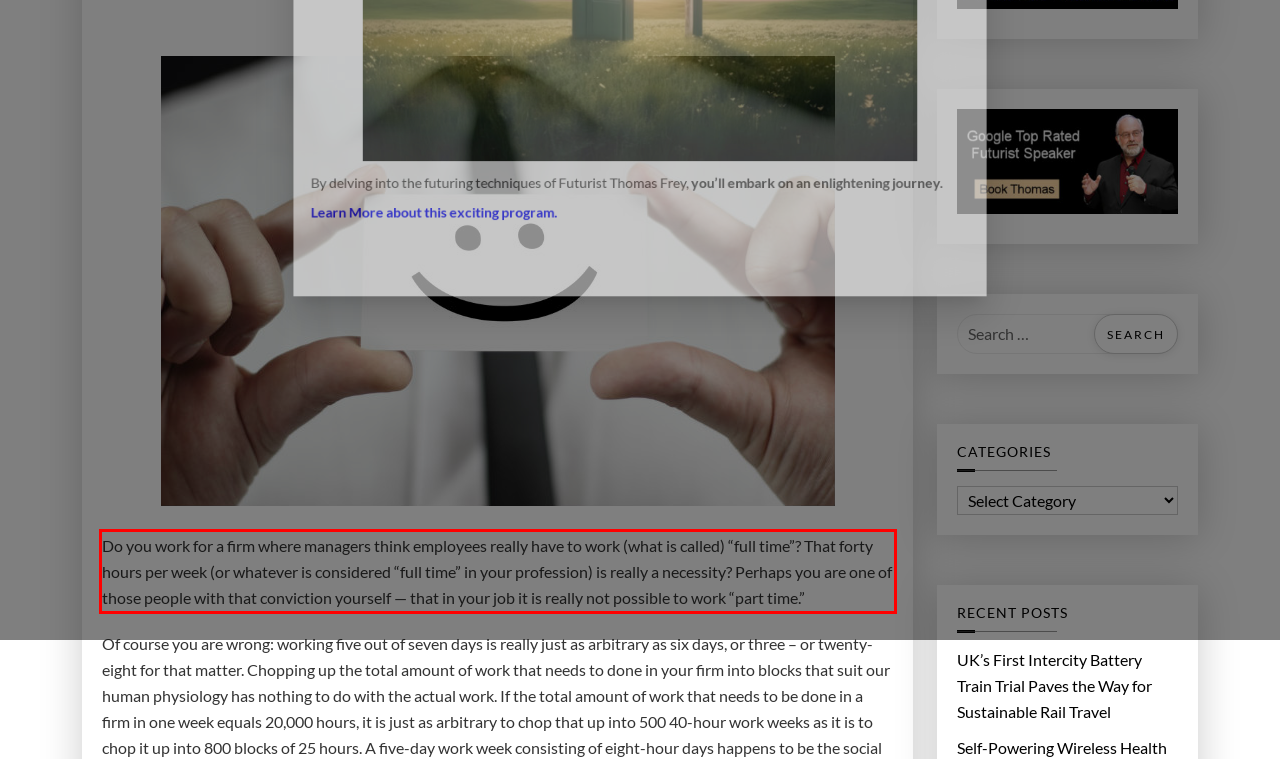Analyze the screenshot of the webpage that features a red bounding box and recognize the text content enclosed within this red bounding box.

Do you work for a firm where managers think employees really have to work (what is called) “full time”? That forty hours per week (or whatever is considered “full time” in your profession) is really a necessity? Perhaps you are one of those people with that conviction yourself — that in your job it is really not possible to work “part time.”